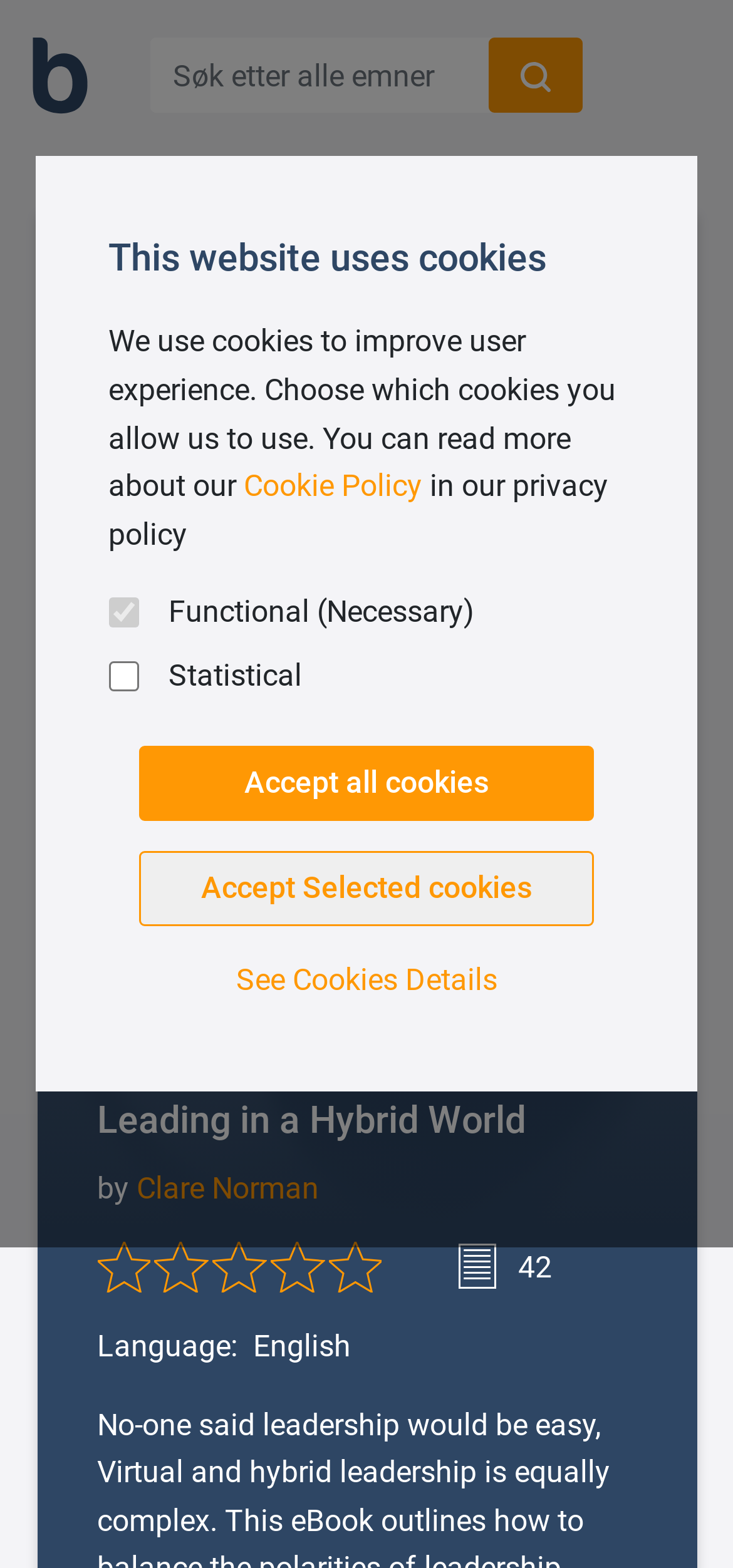Based on the image, please elaborate on the answer to the following question:
What is the number of pages in the eBook?

The number of pages in the eBook can be found in the static text element with the text '42' which is located at the bottom of the webpage.